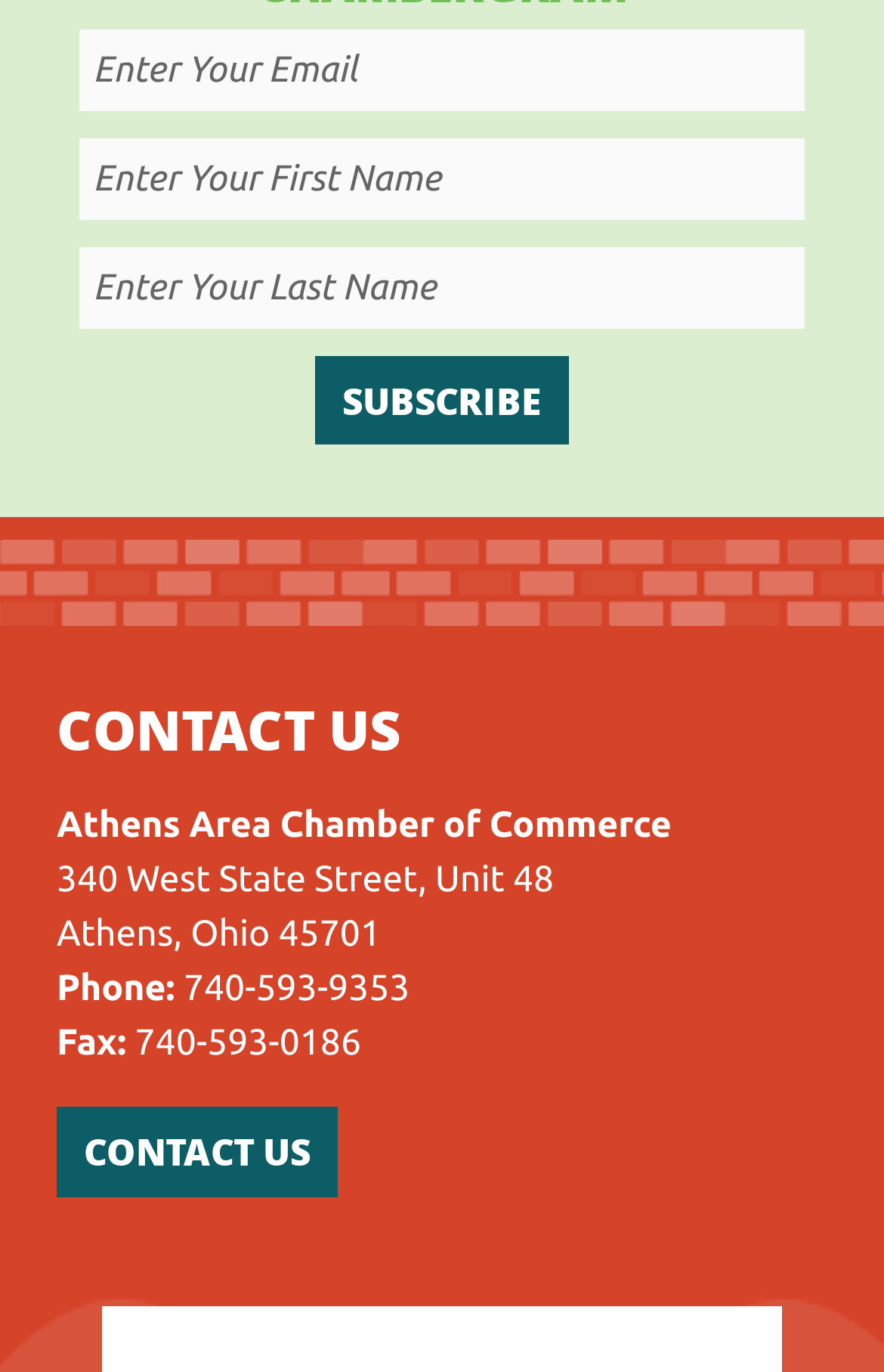Respond to the question below with a concise word or phrase:
How many textboxes are there?

3